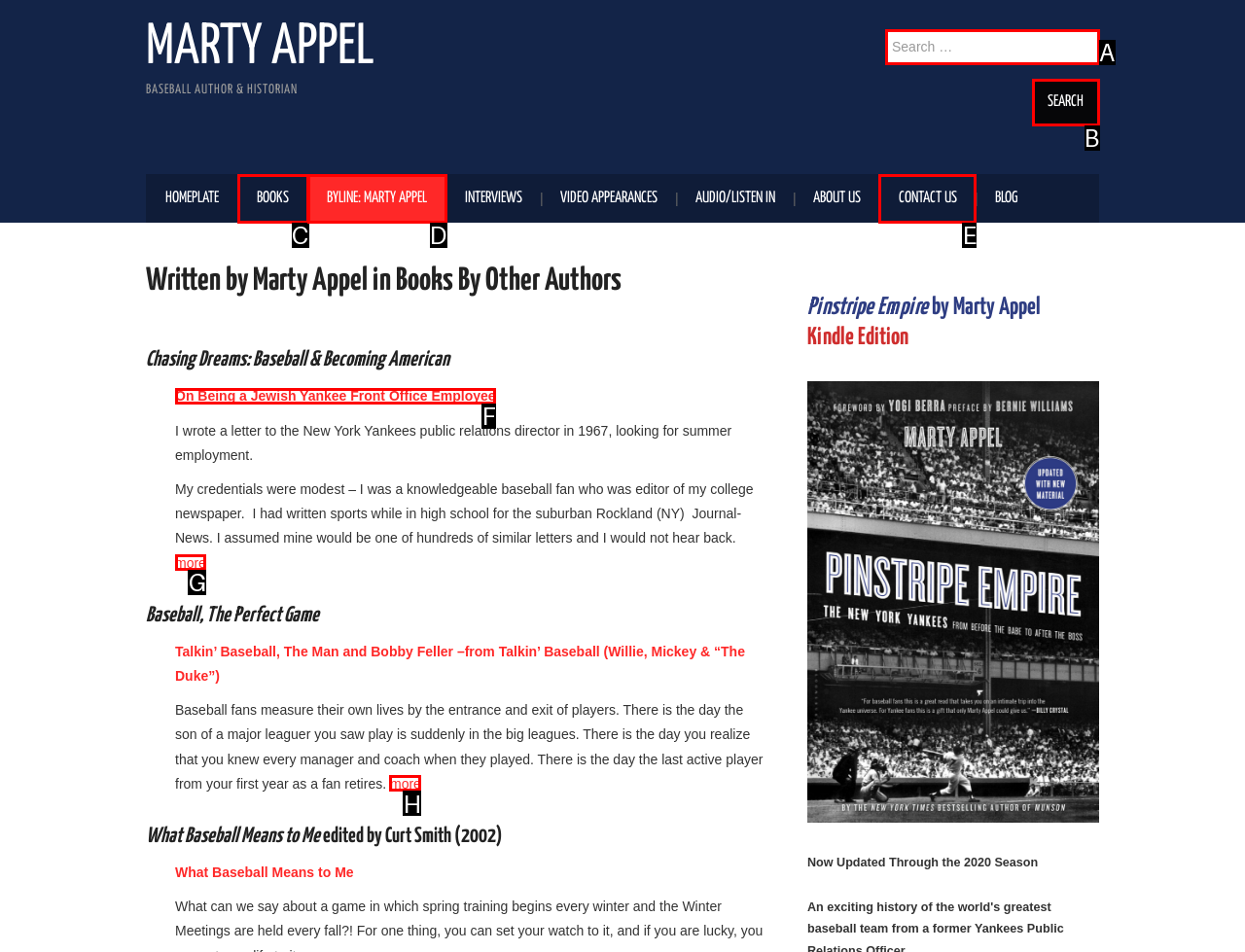Select the UI element that should be clicked to execute the following task: Click on the 'CONTACT US' link
Provide the letter of the correct choice from the given options.

E